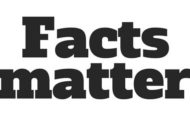Answer the following query concisely with a single word or phrase:
What is the purpose of the message?

To emphasize the importance of truth